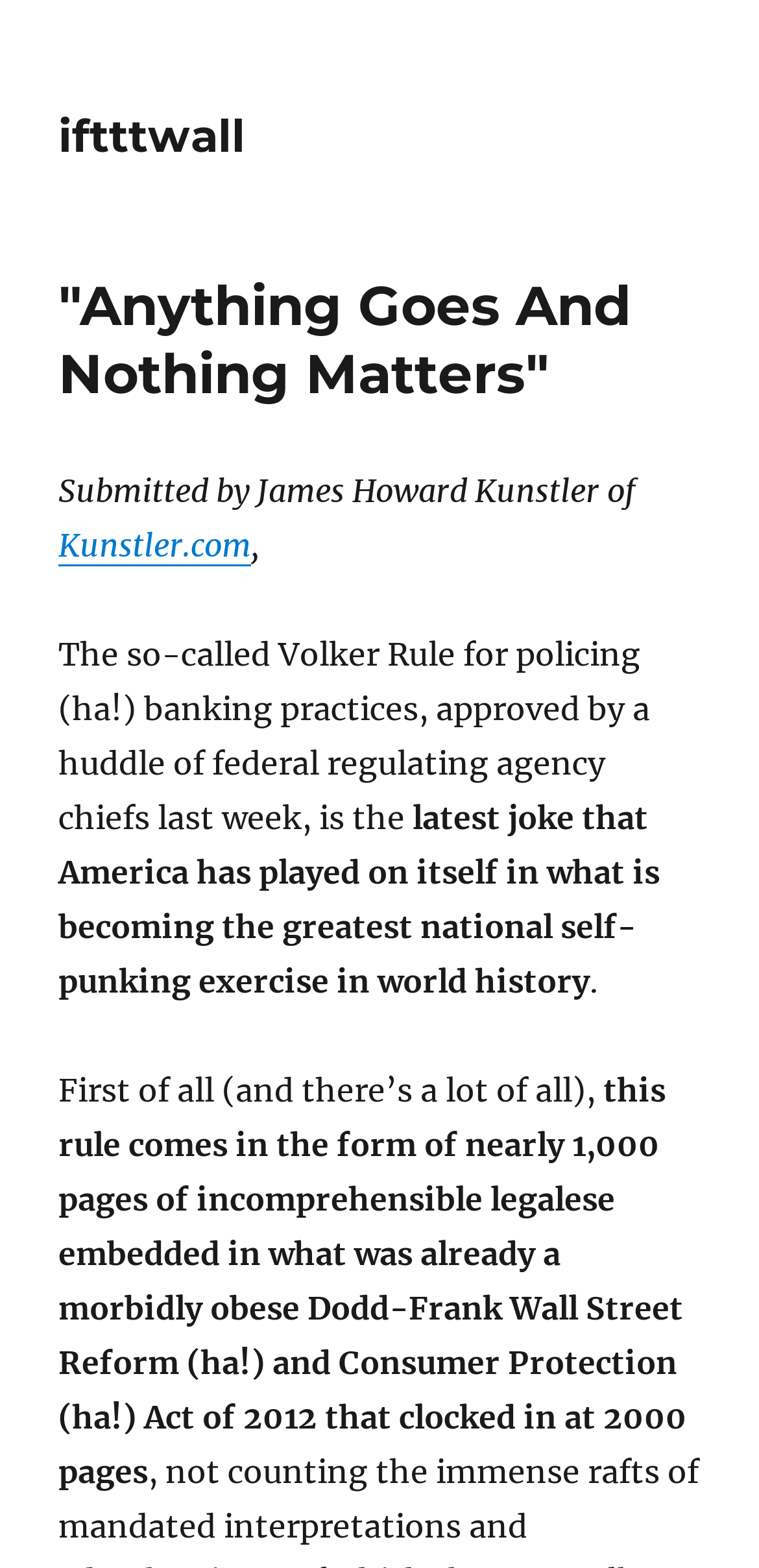What is the length of the Dodd-Frank Wall Street Reform Act?
We need a detailed and exhaustive answer to the question. Please elaborate.

The length of the Dodd-Frank Wall Street Reform Act can be found in the sentence '...what was already a morbidly obese Dodd-Frank Wall Street Reform (ha!) and Consumer Protection (ha!) Act of 2012 that clocked in at 2000 pages'. The act is described as having 2000 pages.